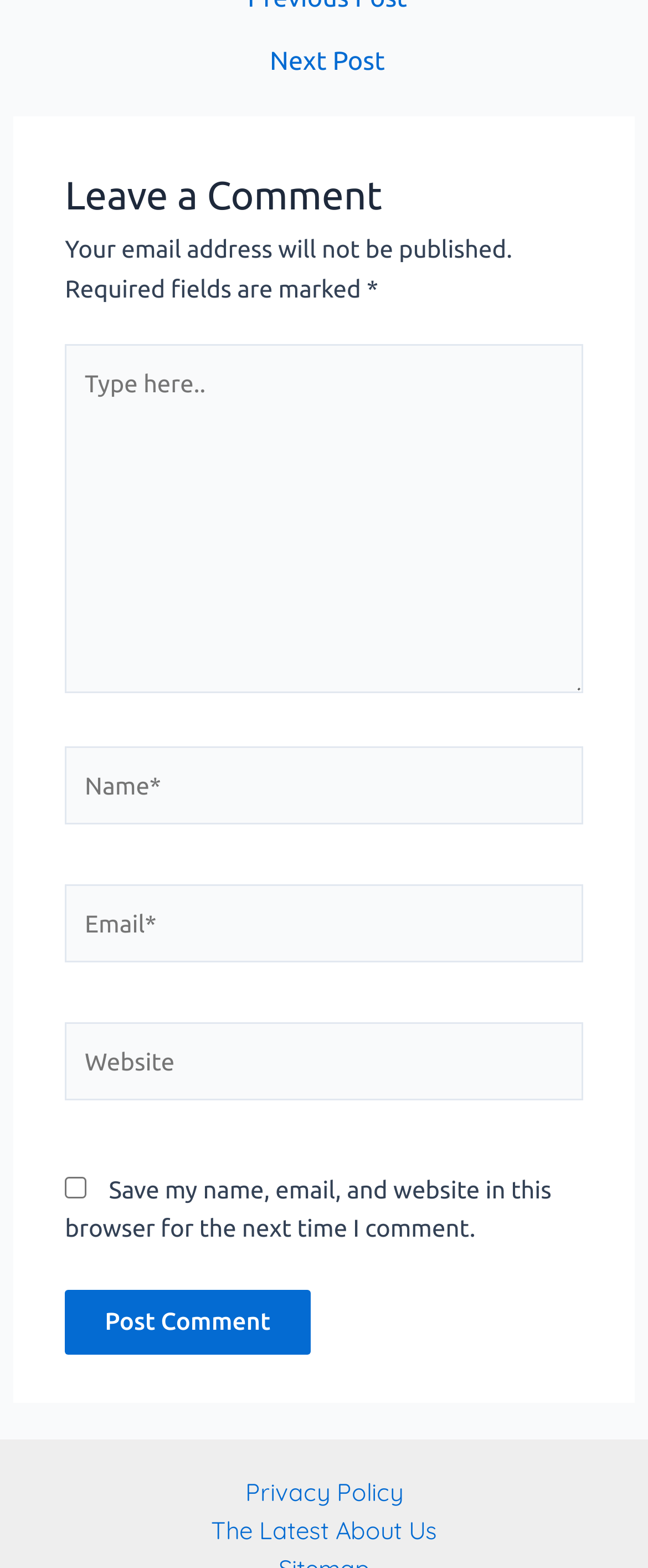Respond concisely with one word or phrase to the following query:
What is the purpose of the checkbox?

Save comment info